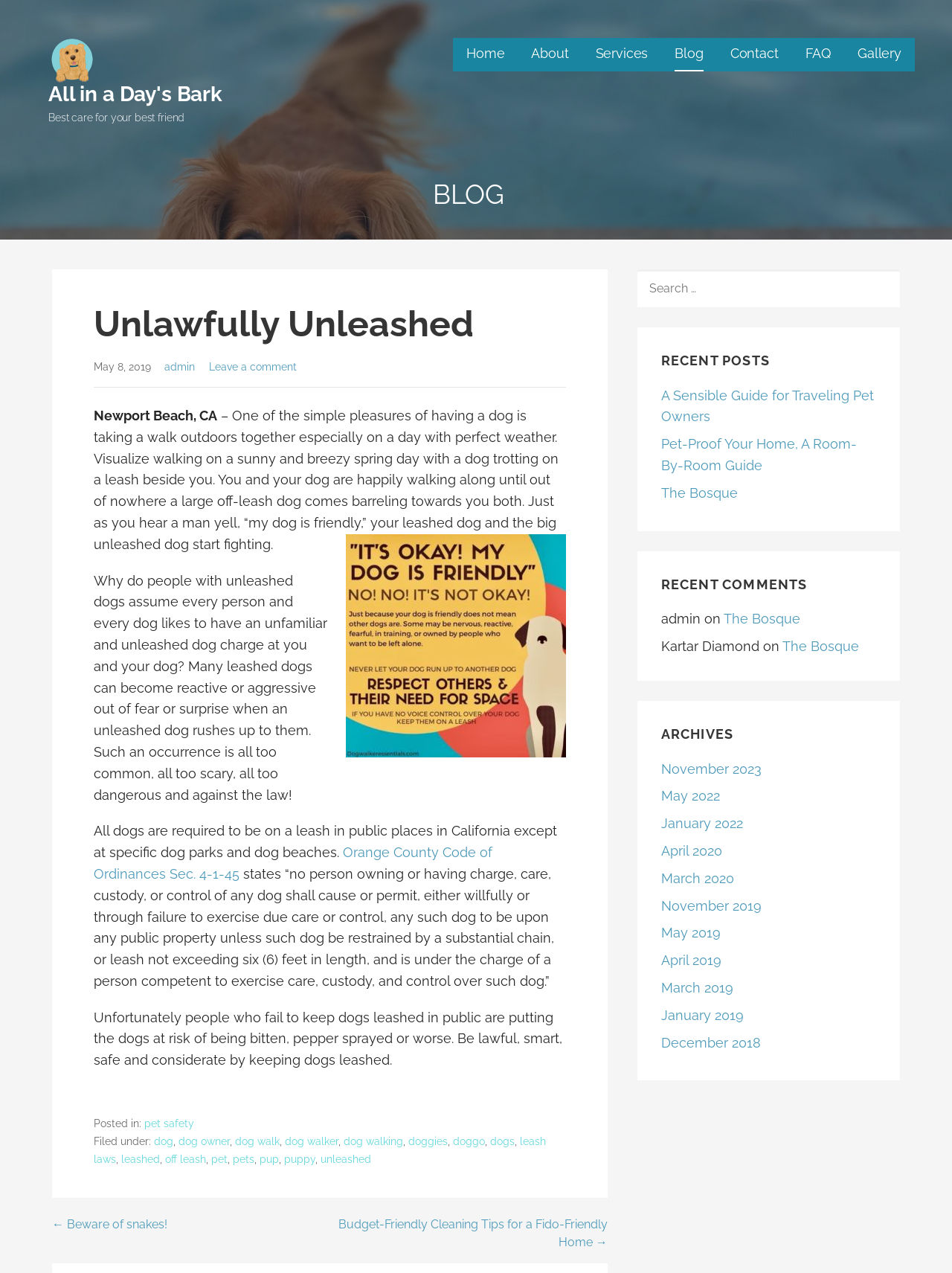Please identify the bounding box coordinates of the clickable area that will fulfill the following instruction: "View recent post 'A Sensible Guide for Traveling Pet Owners'". The coordinates should be in the format of four float numbers between 0 and 1, i.e., [left, top, right, bottom].

[0.694, 0.304, 0.918, 0.333]